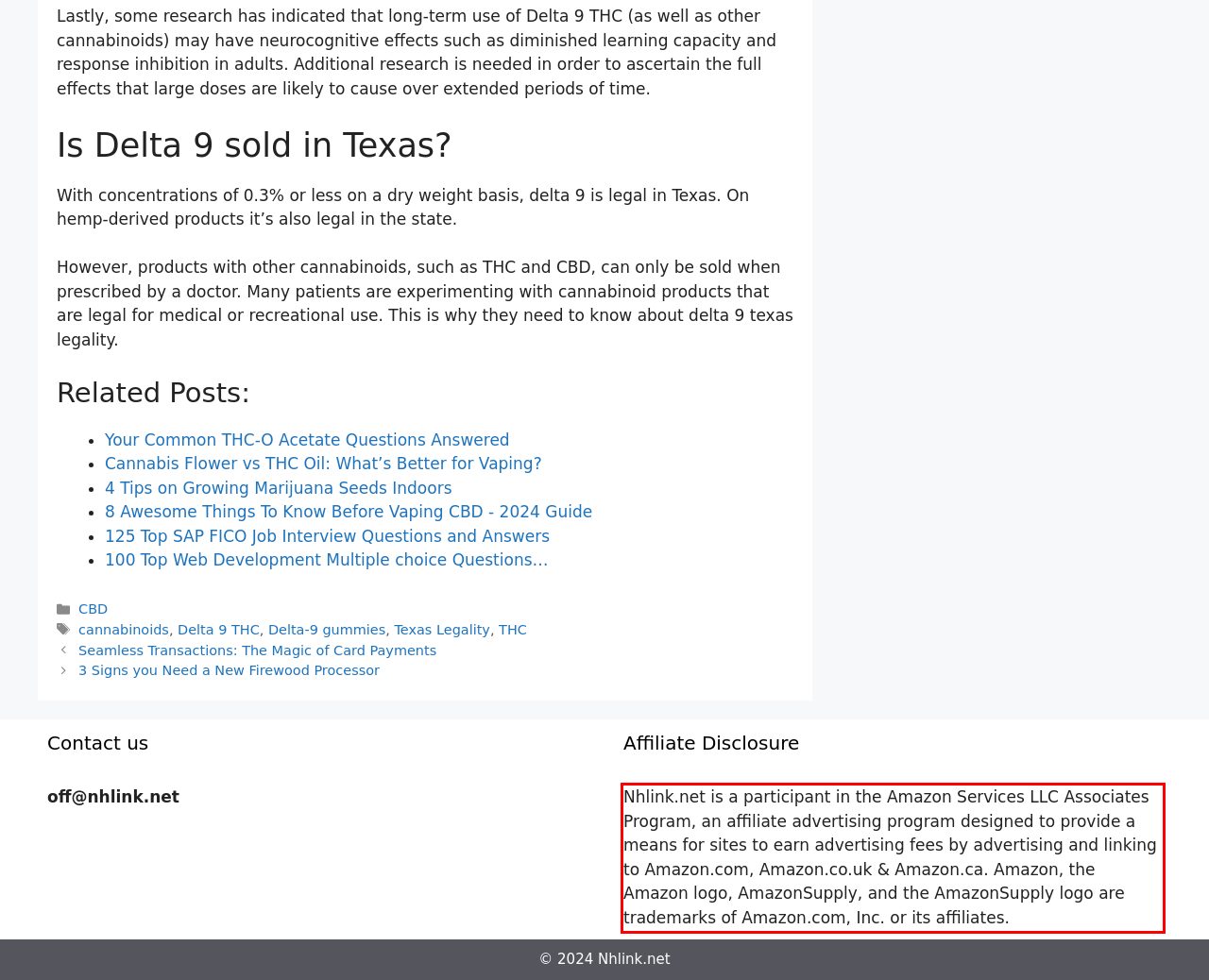The screenshot provided shows a webpage with a red bounding box. Apply OCR to the text within this red bounding box and provide the extracted content.

Nhlink.net is a participant in the Amazon Services LLC Associates Program, an affiliate advertising program designed to provide a means for sites to earn advertising fees by advertising and linking to Amazon.com, Amazon.co.uk & Amazon.ca. Amazon, the Amazon logo, AmazonSupply, and the AmazonSupply logo are trademarks of Amazon.com, Inc. or its affiliates.